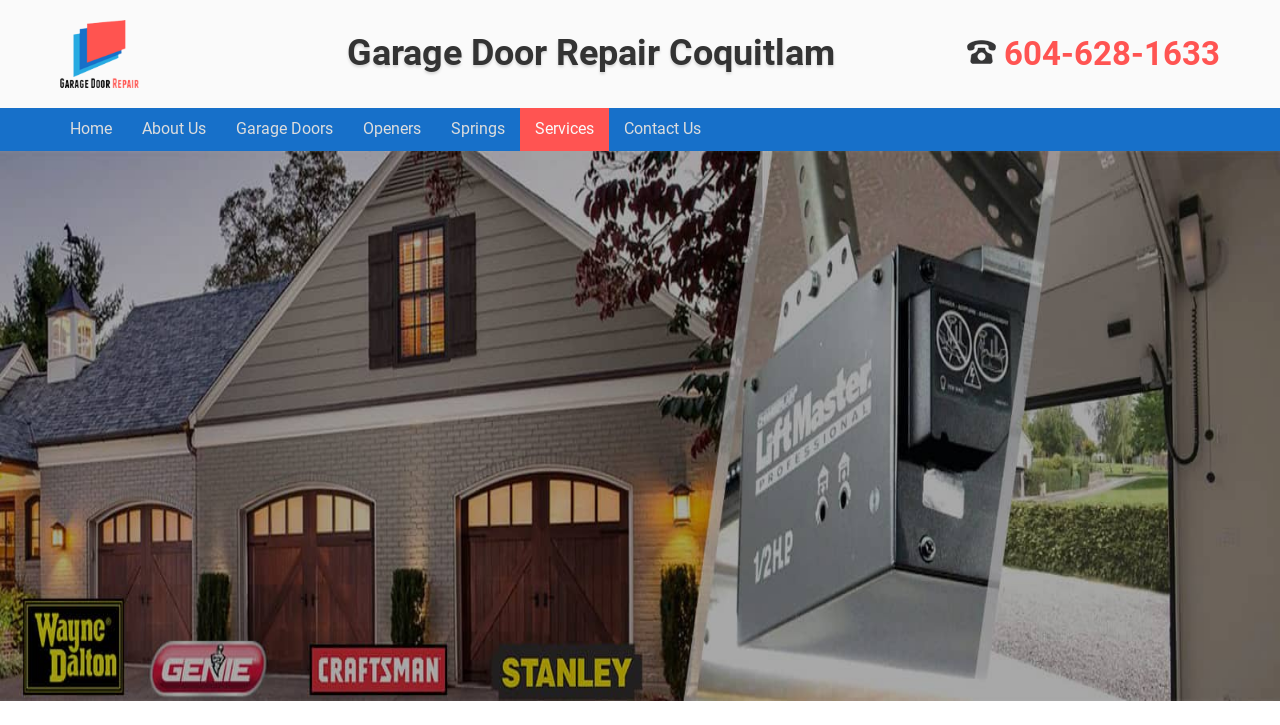Locate the bounding box coordinates of the clickable region necessary to complete the following instruction: "View information about garage door openers". Provide the coordinates in the format of four float numbers between 0 and 1, i.e., [left, top, right, bottom].

[0.272, 0.149, 0.341, 0.208]